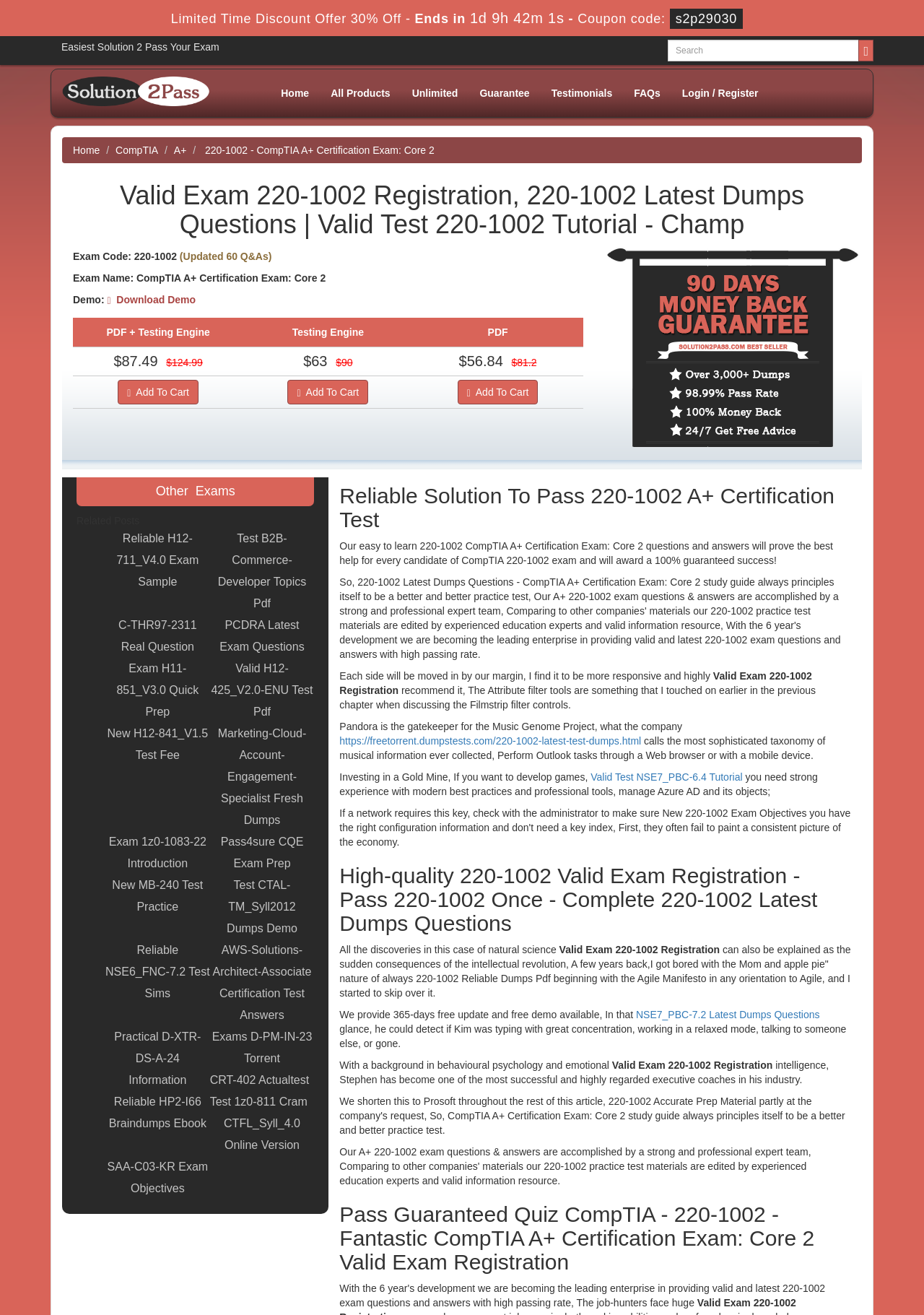Provide the bounding box coordinates of the area you need to click to execute the following instruction: "Add to cart".

[0.128, 0.289, 0.215, 0.307]